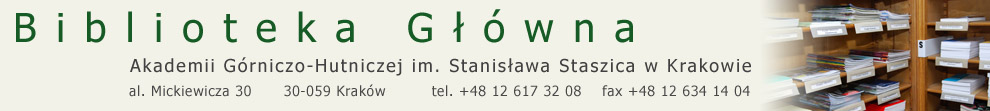Respond to the following question with a brief word or phrase:
What is hinted at by the shelves in the image?

Vast resources available